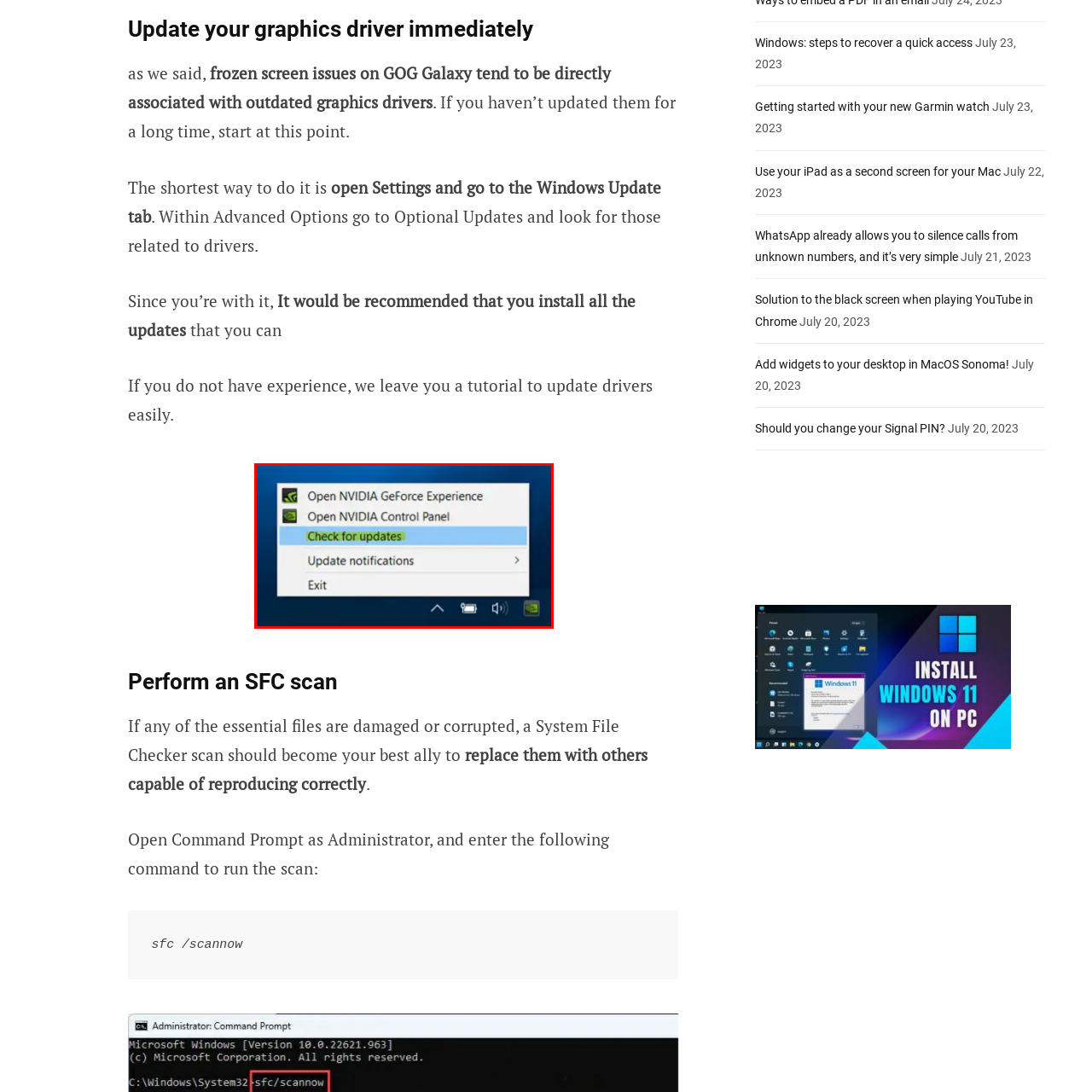Focus on the image within the purple boundary, What issue can outdated graphics drivers cause? 
Answer briefly using one word or phrase.

Frozen screens or performance lags